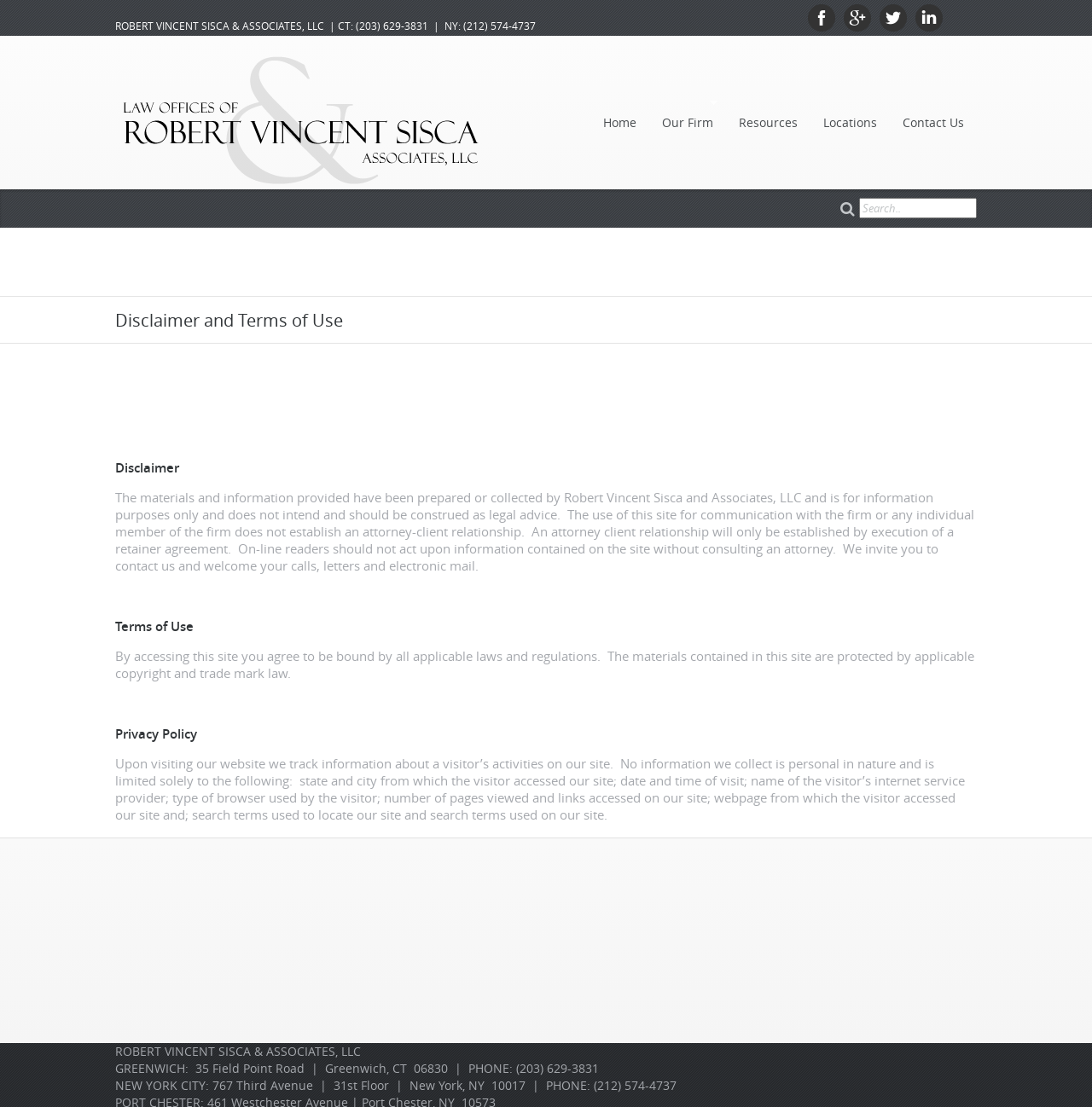Provide the bounding box coordinates for the UI element that is described by this text: "Contact Us". The coordinates should be in the form of four float numbers between 0 and 1: [left, top, right, bottom].

[0.815, 0.08, 0.895, 0.142]